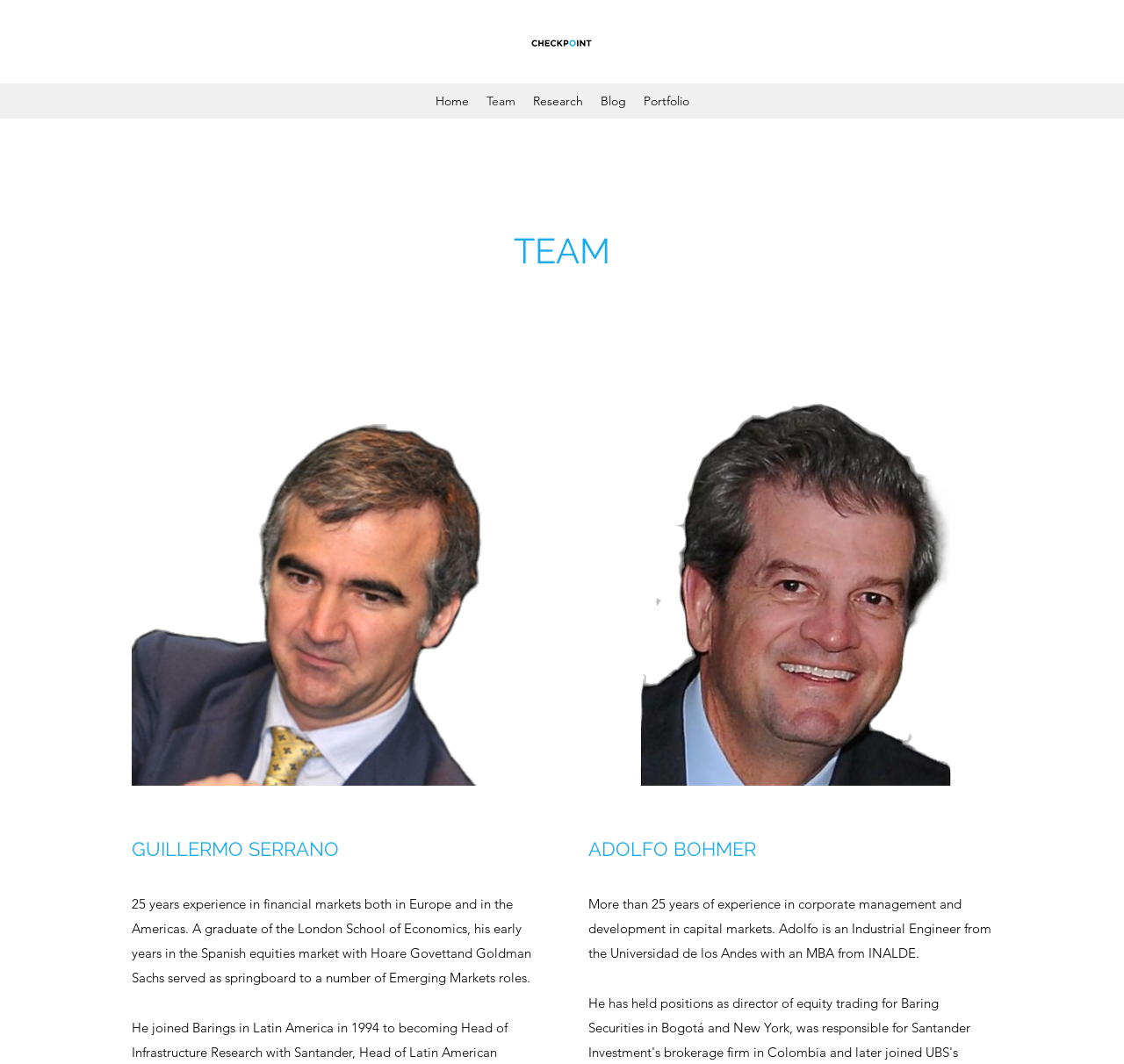Offer an extensive depiction of the webpage and its key elements.

The webpage is about the team of Checkpoint Partners, showcasing their experience and track record. At the top left corner, there is a Checkpoint logo. Below the logo, there is a navigation menu with links to different sections of the website, including Home, Team, Research, Blog, and Portfolio.

The main content of the page is divided into two sections, each featuring a team member. On the left side, there is a photo of Guillermo Serrano, accompanied by a heading with his name. Below his photo, there is a brief description of his experience, which includes 25 years in financial markets in Europe and the Americas, and his education background from the London School of Economics.

On the right side, there is a photo of Adolfo Bohmer, accompanied by a heading with his name. Below his photo, there is a brief description of his experience, which includes more than 25 years of experience in corporate management and development in capital markets, and his education background from the Universidad de los Andes and INALDE.